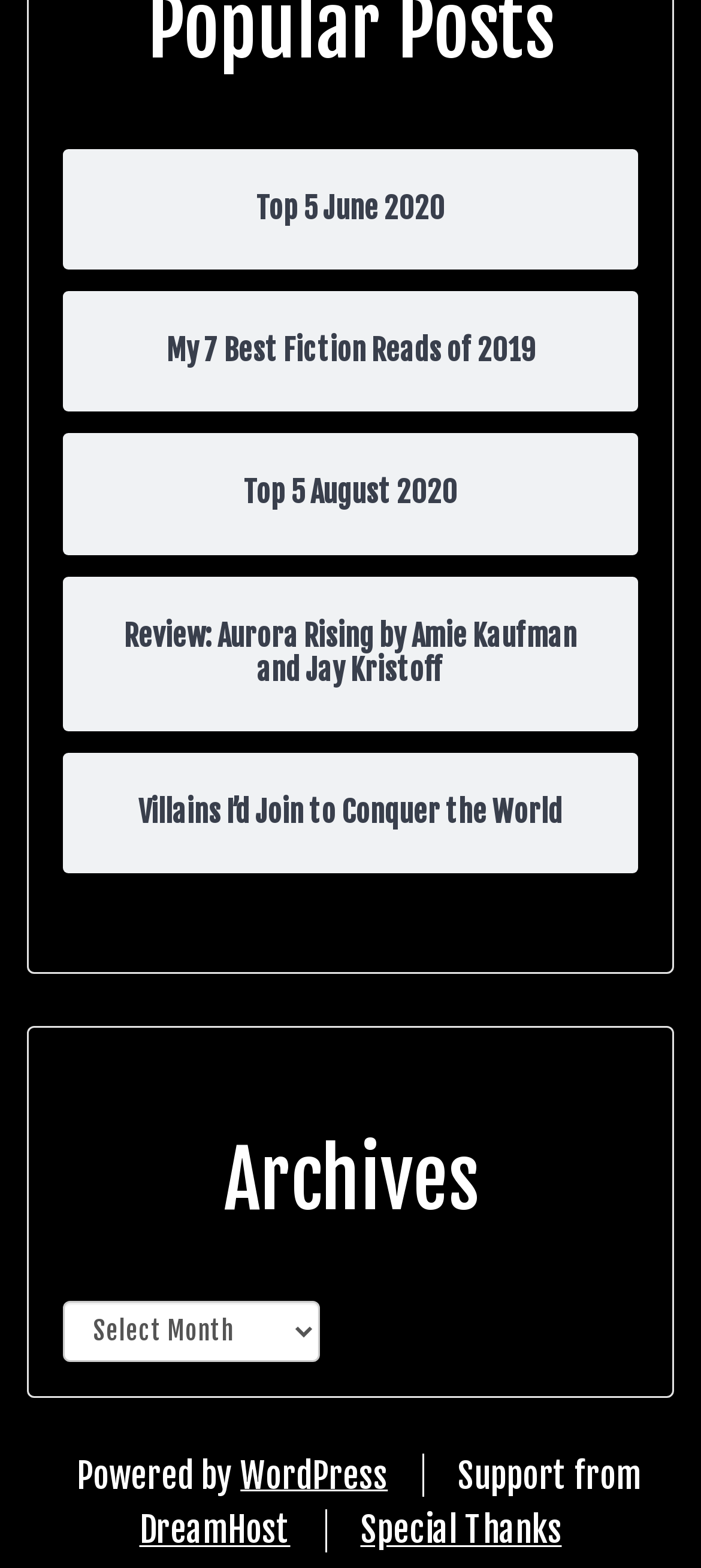For the given element description Special Thanks, determine the bounding box coordinates of the UI element. The coordinates should follow the format (top-left x, top-left y, bottom-right x, bottom-right y) and be within the range of 0 to 1.

[0.514, 0.962, 0.801, 0.99]